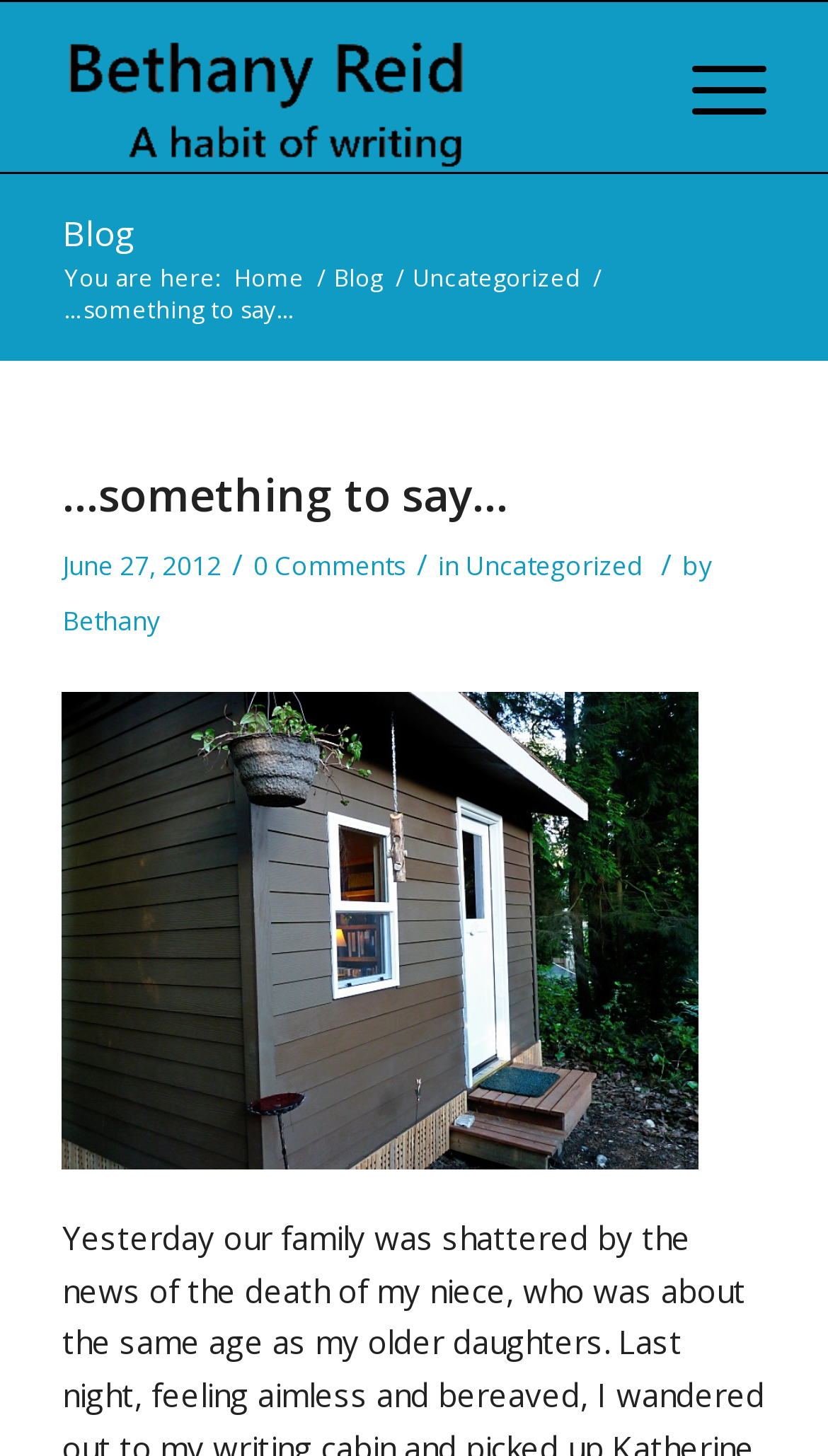Find the bounding box of the UI element described as follows: "Uncategorized".

[0.49, 0.179, 0.708, 0.201]